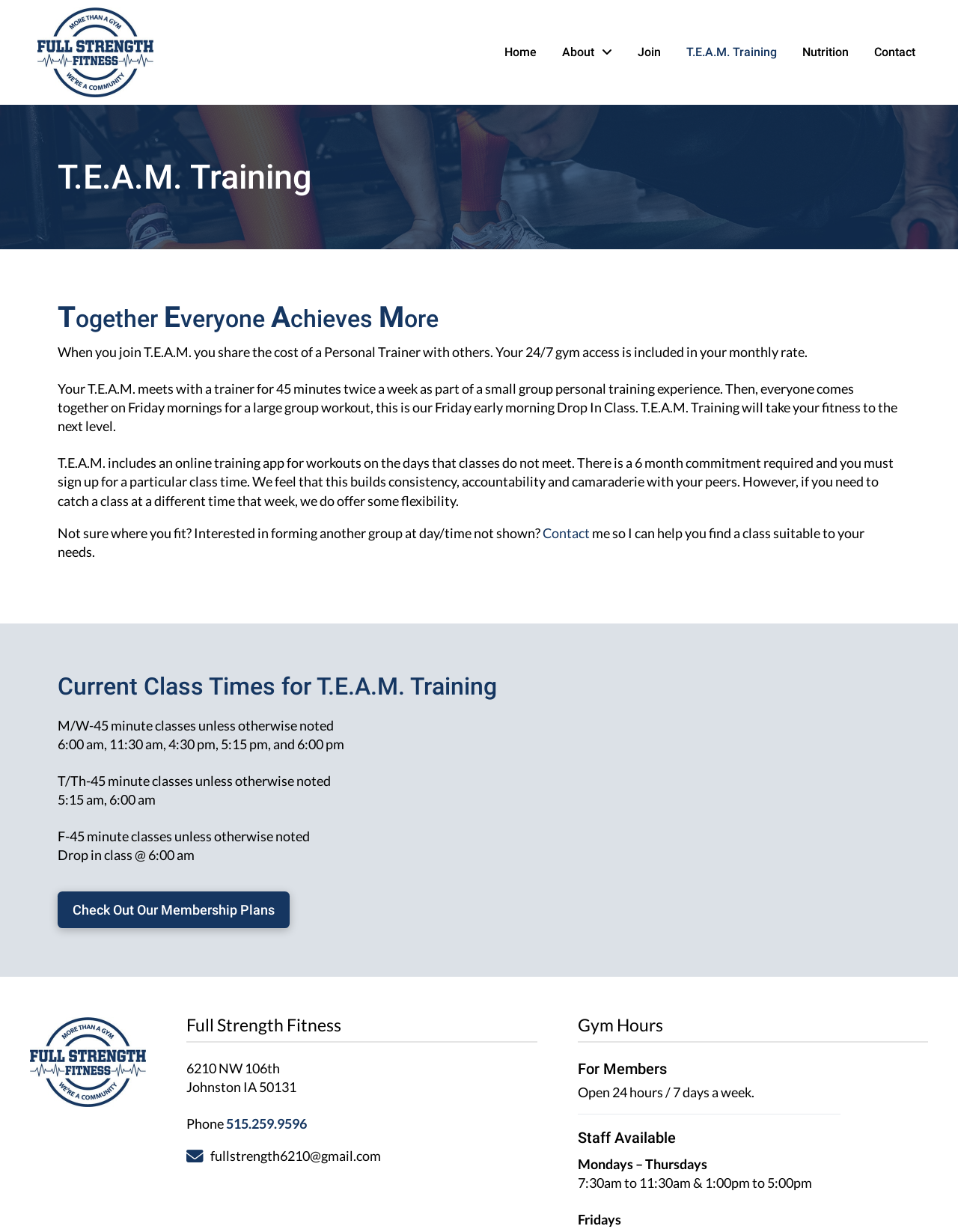What are the gym hours for members?
Refer to the image and give a detailed answer to the question.

I inferred this answer by reading the sentence 'Open 24 hours / 7 days a week.' which is located under the heading 'Gym Hours' and 'For Members'.